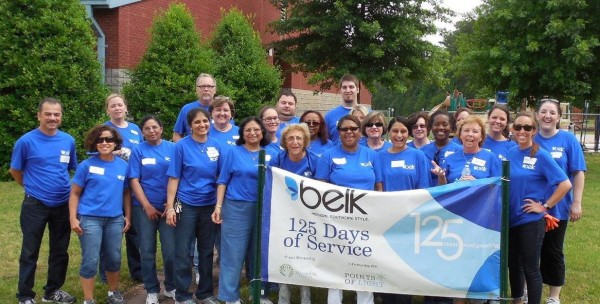Respond with a single word or short phrase to the following question: 
What is the purpose of the '125 Days of Service' initiative?

Community service